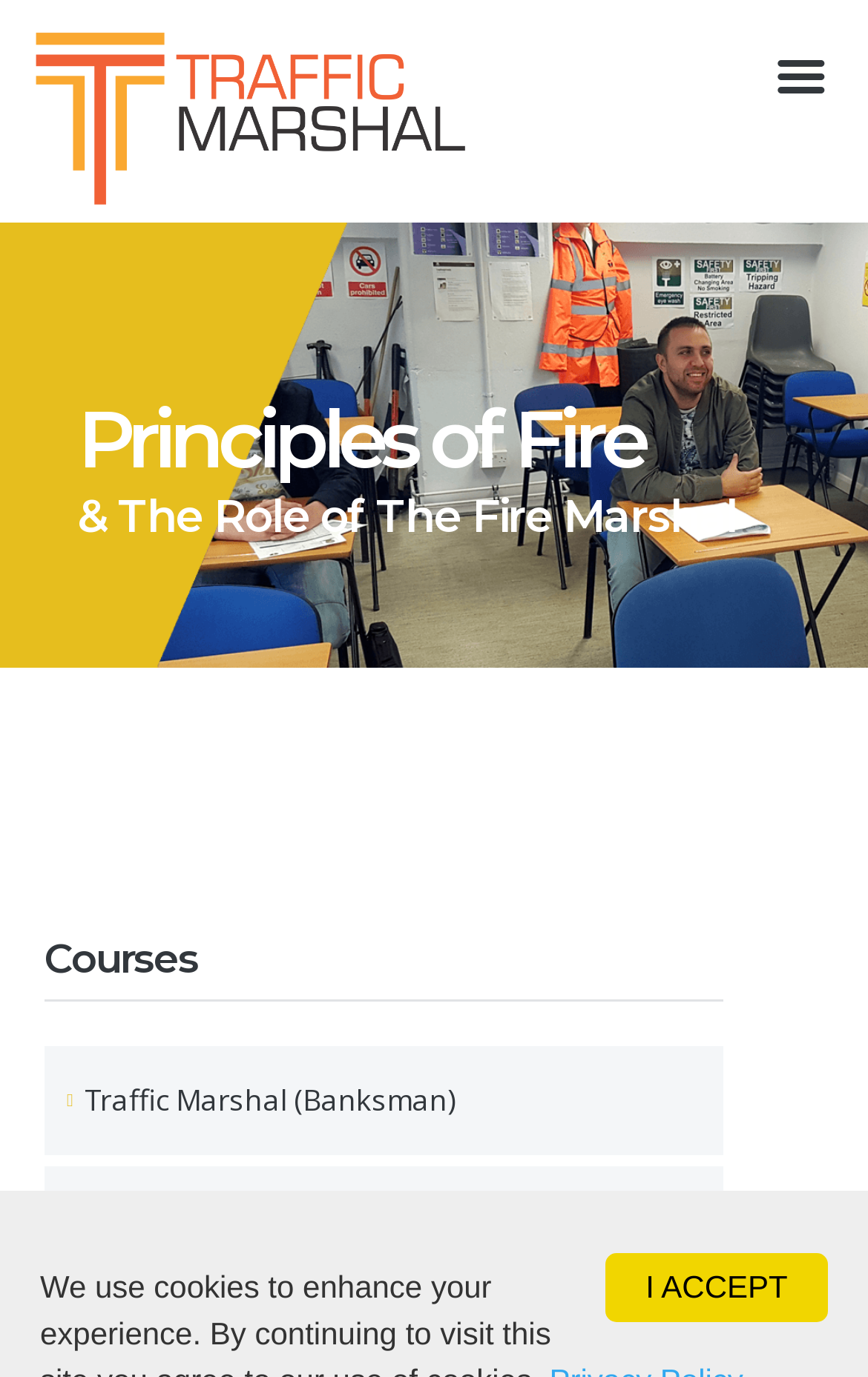Specify the bounding box coordinates (top-left x, top-left y, bottom-right x, bottom-right y) of the UI element in the screenshot that matches this description: Traffic Marshal (Banksman)

[0.097, 0.784, 0.523, 0.813]